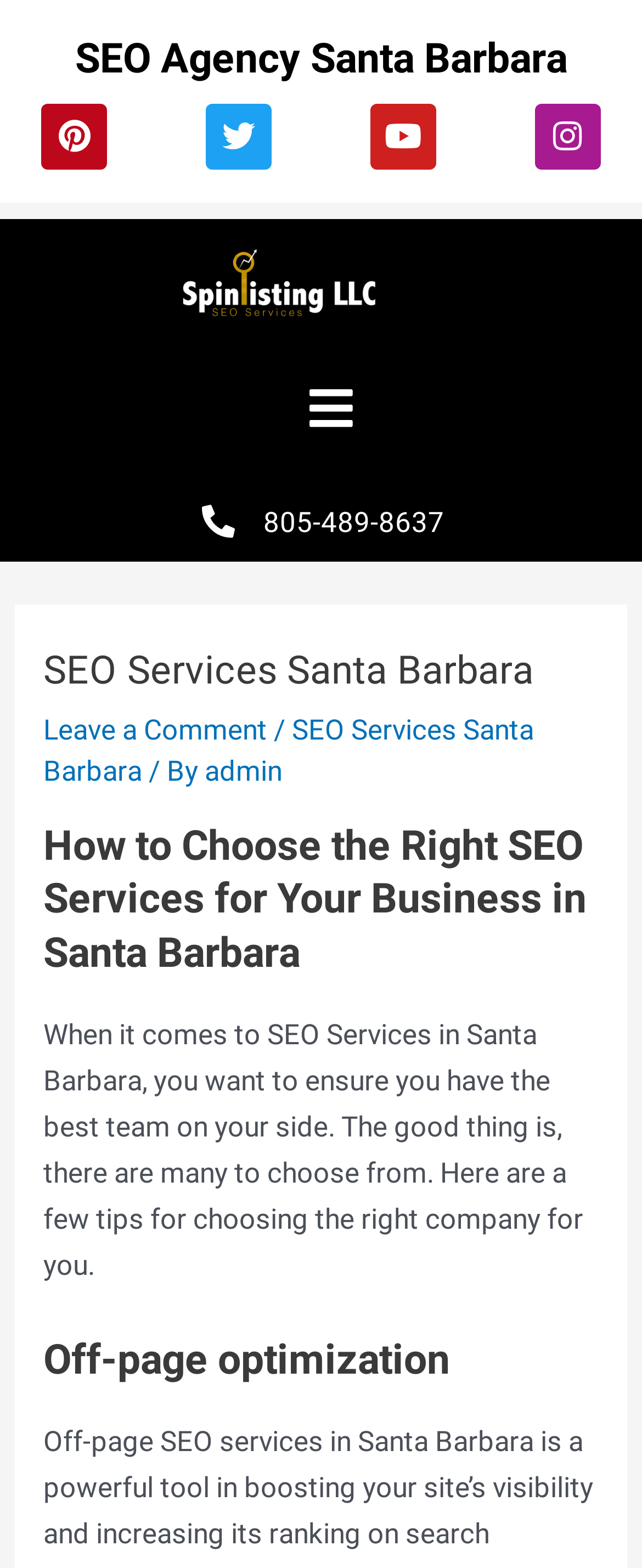Refer to the image and provide an in-depth answer to the question: 
How many social media links are on the webpage?

I counted the number of social media links by looking at the link elements with icons, which are Pinterest, Twitter, Youtube, and Instagram, located at the top of the webpage.